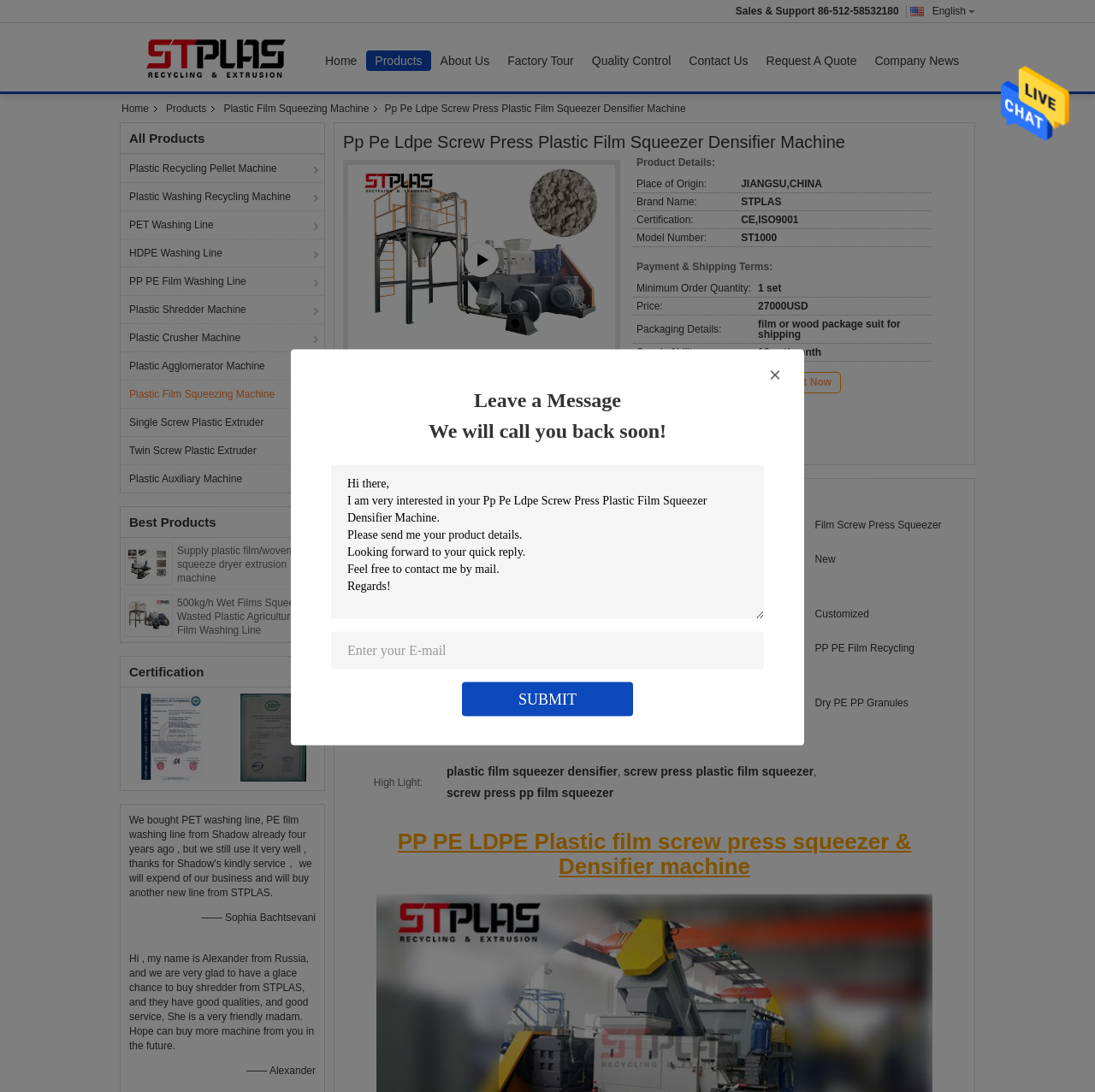Identify the bounding box coordinates of the region I need to click to complete this instruction: "Click the 'Send Message' button".

[0.914, 0.091, 0.977, 0.102]